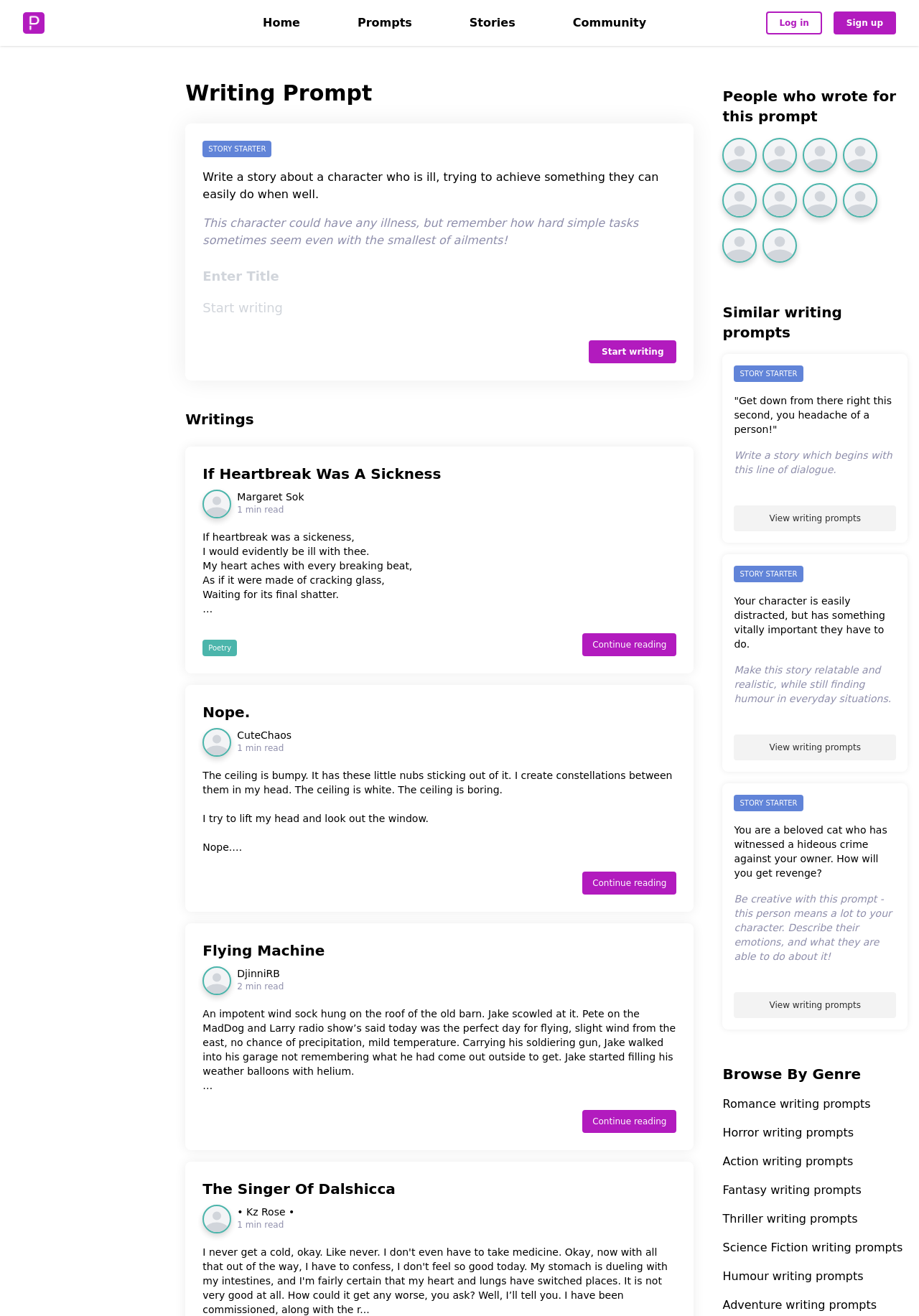Present a detailed account of what is displayed on the webpage.

This webpage is a writing prompt platform, where users can find inspiration for their stories. At the top of the page, there is a navigation bar with links to "Home", "Prompts", "Stories", "Community", and "Log in" or "Sign up" buttons. Below the navigation bar, there is a heading "Writing Prompt" and a brief description of the prompt: "Write a story about a character who is ill, trying to achieve something they can easily do when well." 

Underneath the prompt, there are two text boxes, one for entering a title and another for starting to write. A "Start writing" button is located to the right of the text boxes. 

The main content of the page is a list of stories written by users in response to the prompt. Each story is represented by a heading, a brief excerpt, and an image. The stories are arranged in a vertical list, with the most recent ones at the top. Each story has a "Continue reading" button that allows users to read the full story. 

To the right of the story list, there is a section titled "People who wrote for this prompt" with a row of small images, likely representing the users who wrote the stories. 

Below the story list, there is another section titled "Similar writing prompts" with three writing prompts, each with a brief description and a "View writing prompts" button.